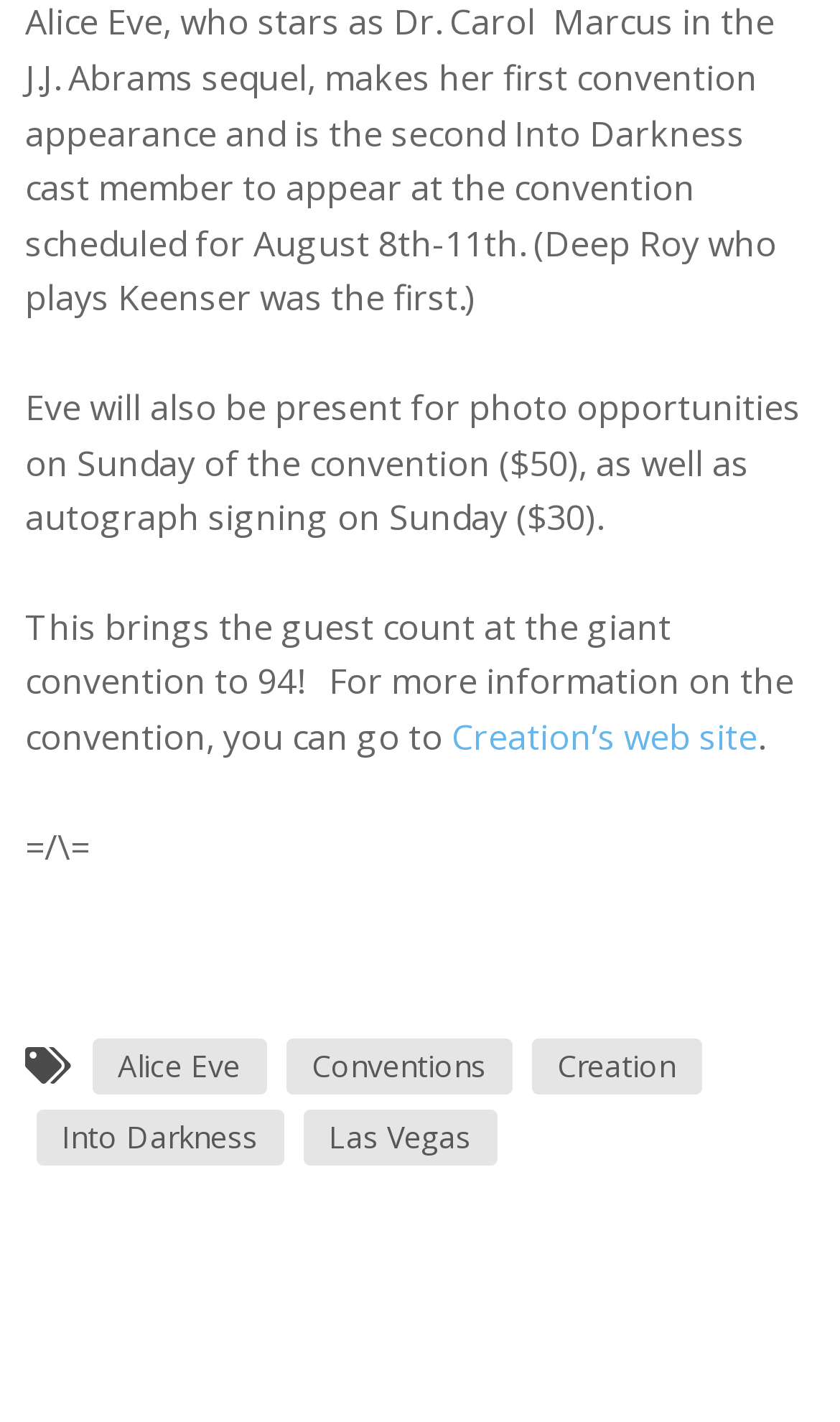How many guests are attending the convention?
Refer to the screenshot and deliver a thorough answer to the question presented.

The answer can be found in the second StaticText element, which mentions 'This brings the guest count at the giant convention to 94!...'.